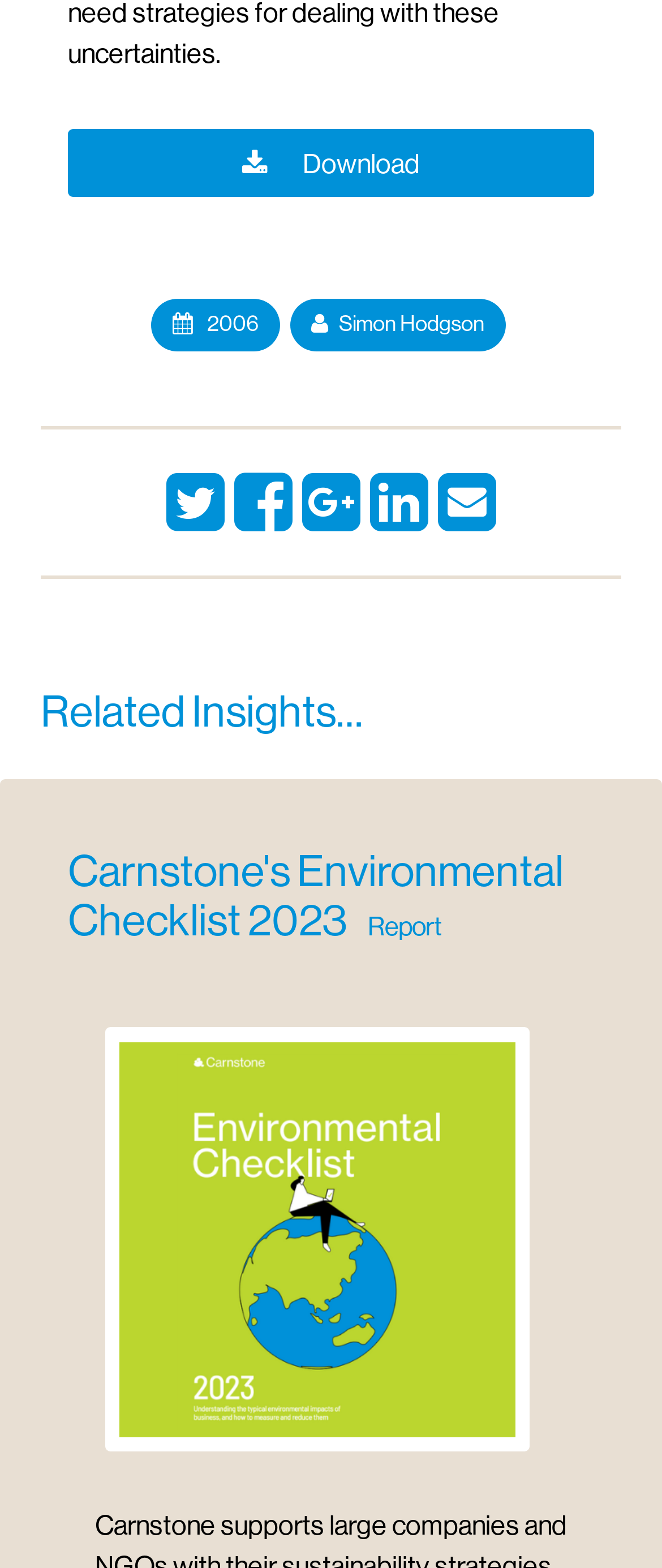Determine the bounding box coordinates of the region to click in order to accomplish the following instruction: "Download a file". Provide the coordinates as four float numbers between 0 and 1, specifically [left, top, right, bottom].

[0.103, 0.082, 0.897, 0.126]